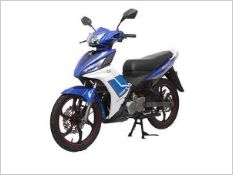What is the frame of the DJ 120 made of?
Look at the webpage screenshot and answer the question with a detailed explanation.

The DJ 120 also boasts a lightweight frame, making it agile and easy to maneuver in urban environments.